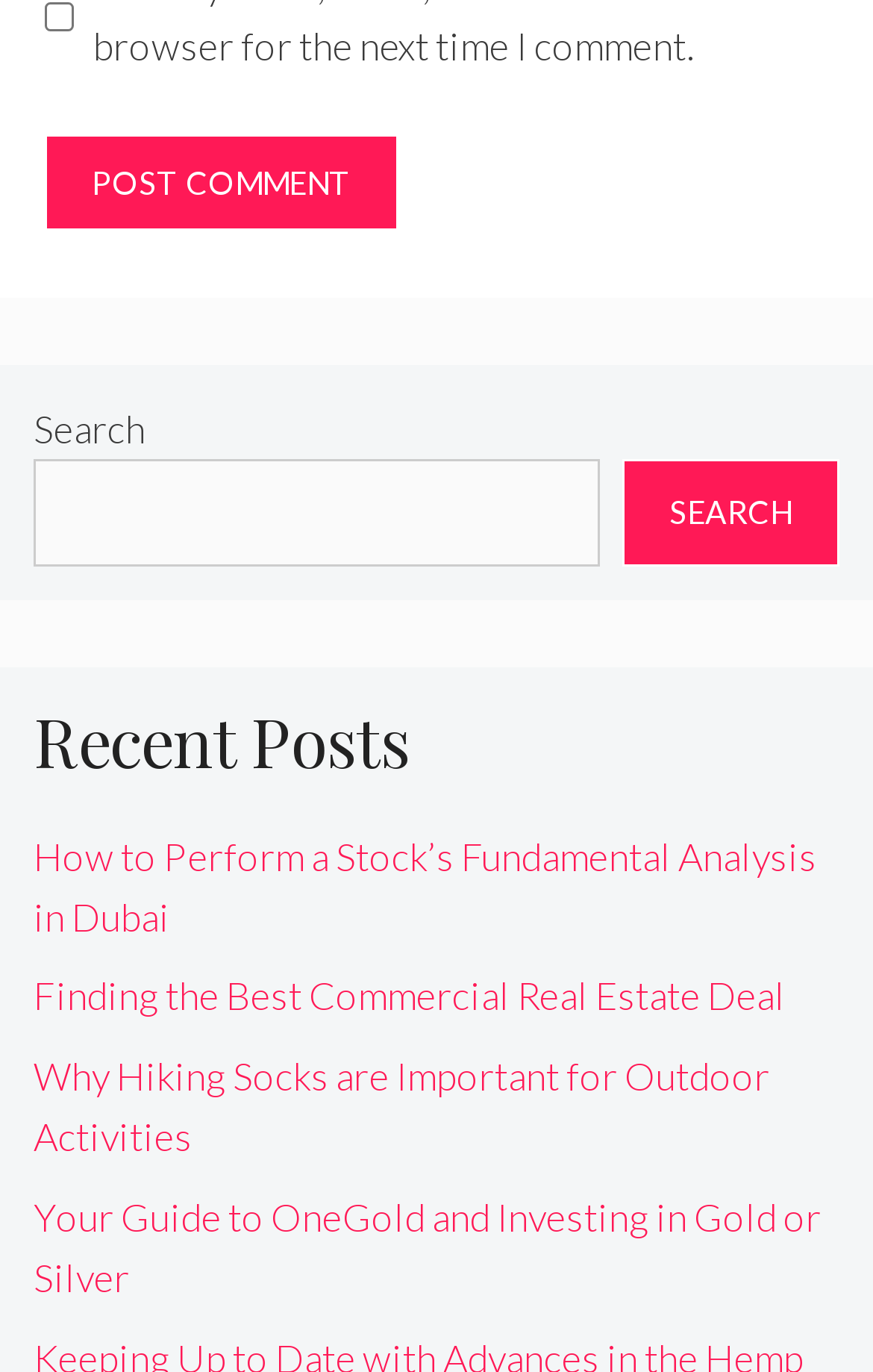Utilize the details in the image to thoroughly answer the following question: How many search boxes are there?

I counted the number of search boxes on the webpage and found only one search box with the label 'Search'.